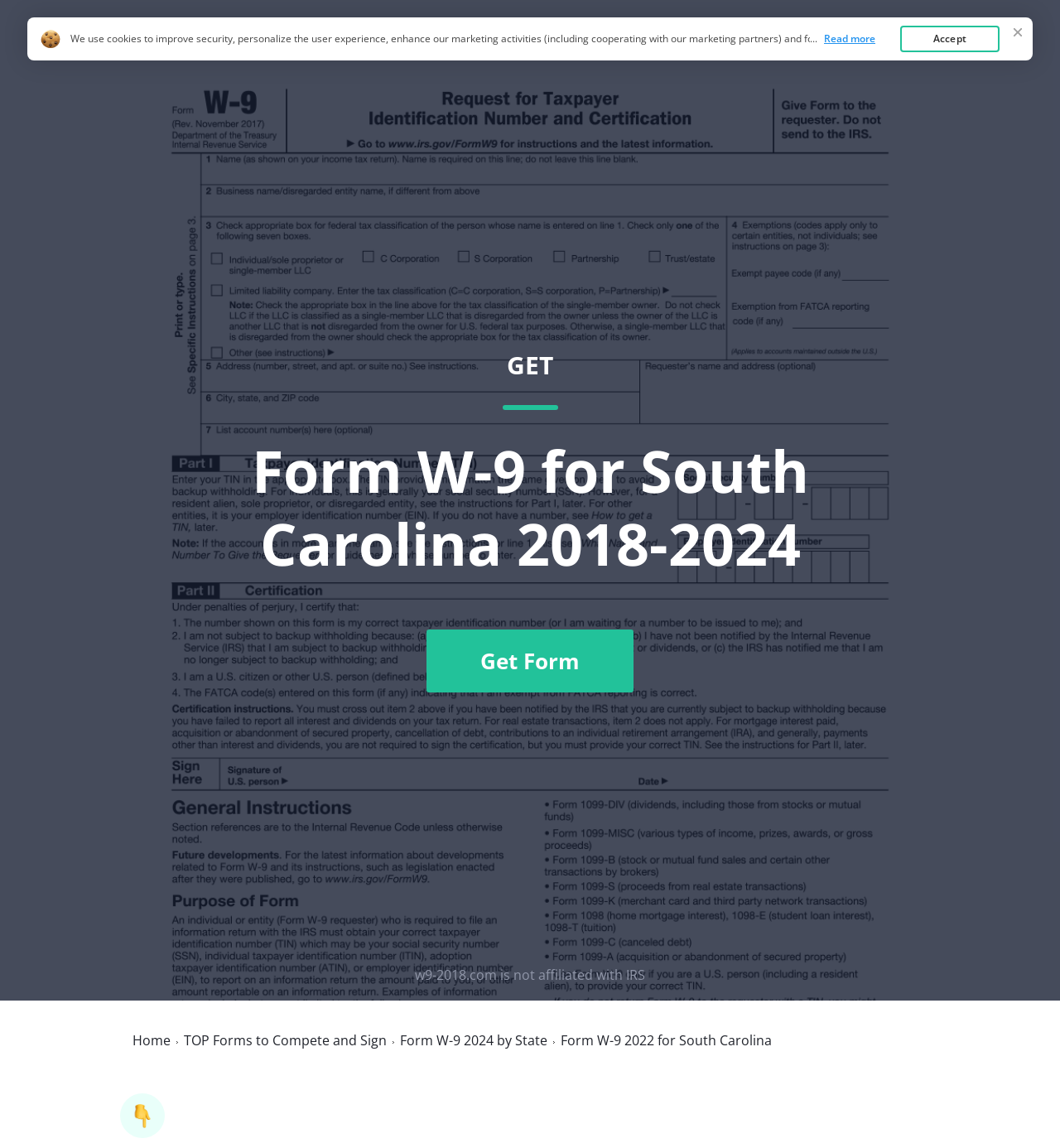Could you specify the bounding box coordinates for the clickable section to complete the following instruction: "Click the link to view Form W-9 2024 by State"?

[0.377, 0.9, 0.516, 0.912]